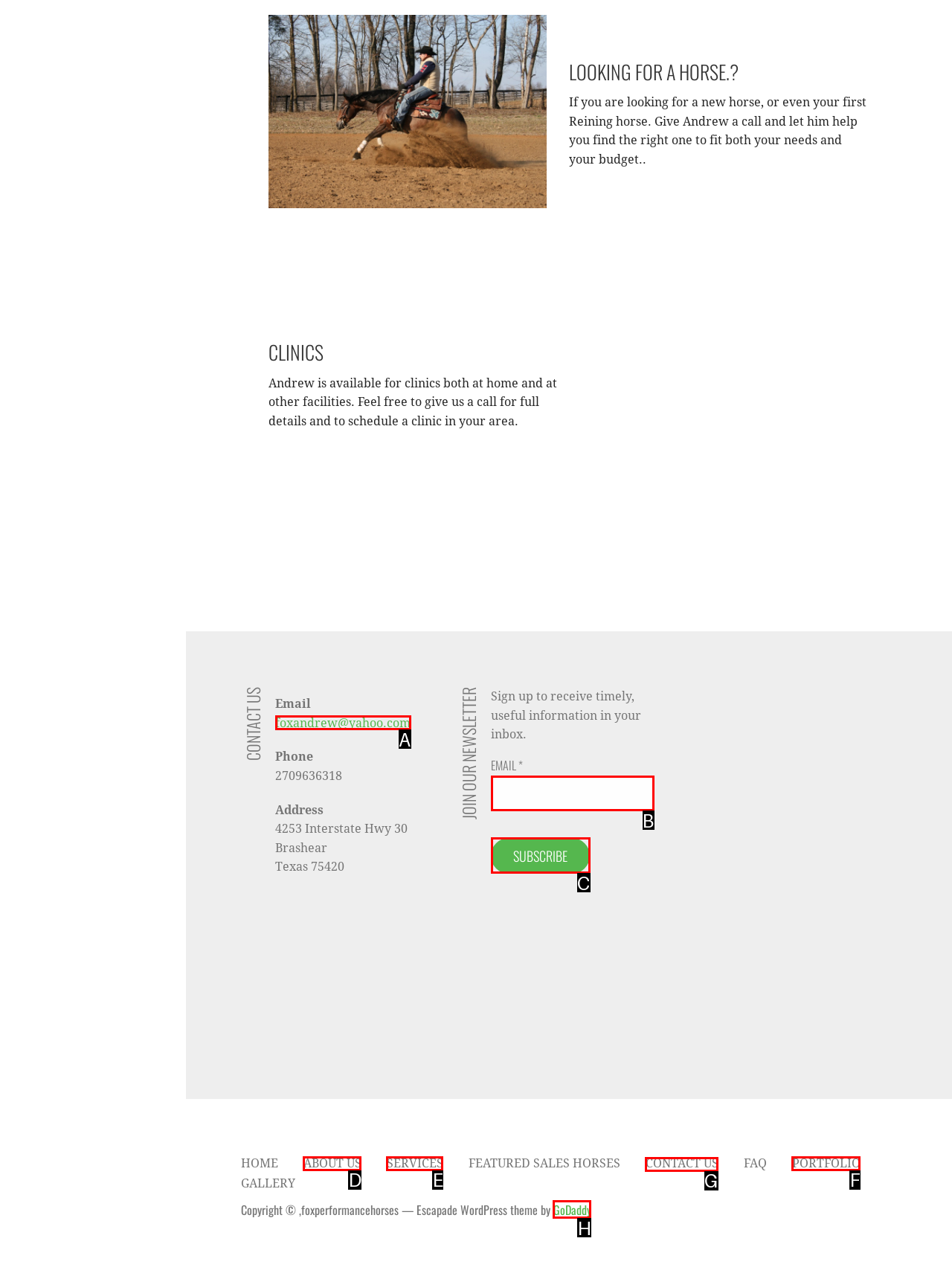Identify the appropriate lettered option to execute the following task: View the 'CONTACT US' page
Respond with the letter of the selected choice.

G